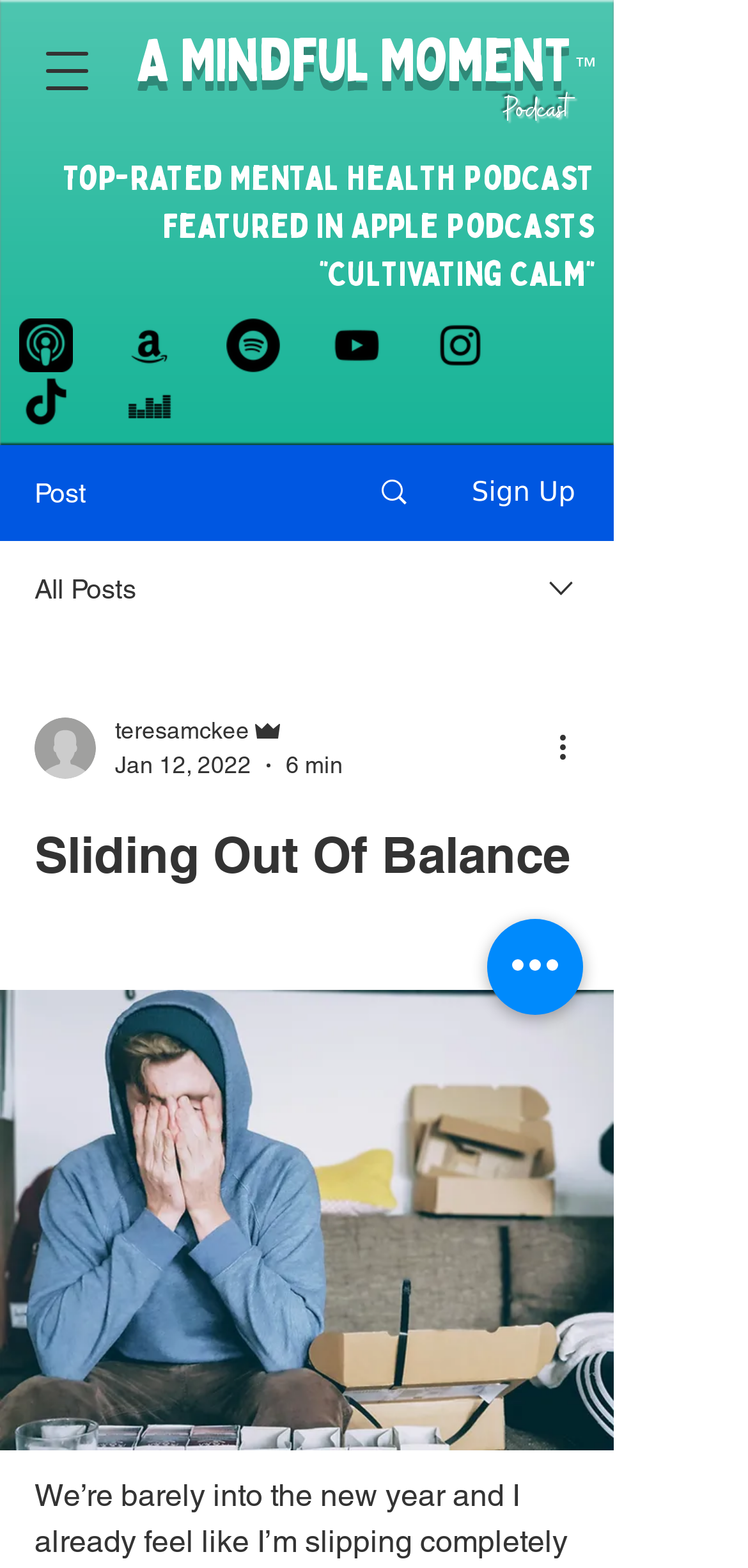Kindly determine the bounding box coordinates for the clickable area to achieve the given instruction: "view September 2021".

None